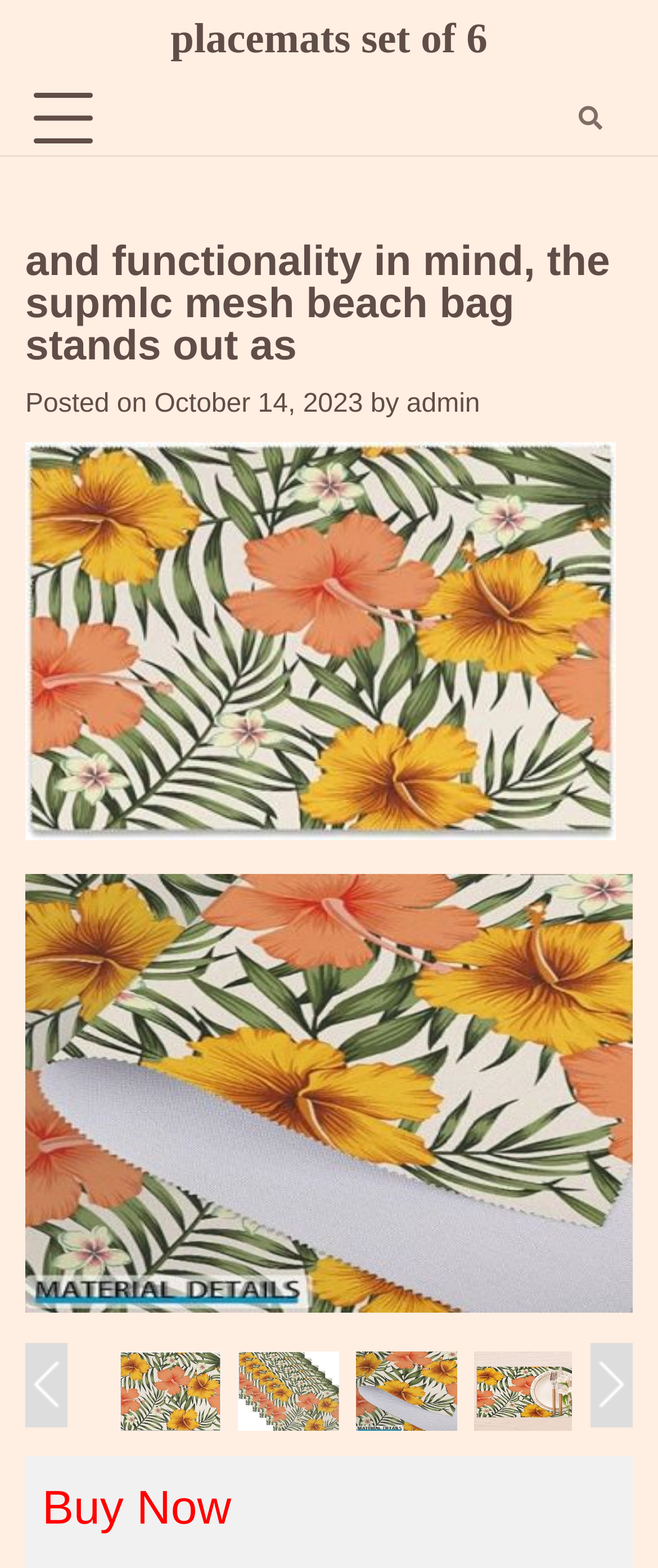Bounding box coordinates are specified in the format (top-left x, top-left y, bottom-right x, bottom-right y). All values are floating point numbers bounded between 0 and 1. Please provide the bounding box coordinate of the region this sentence describes: Buy Now

[0.064, 0.944, 0.351, 0.978]